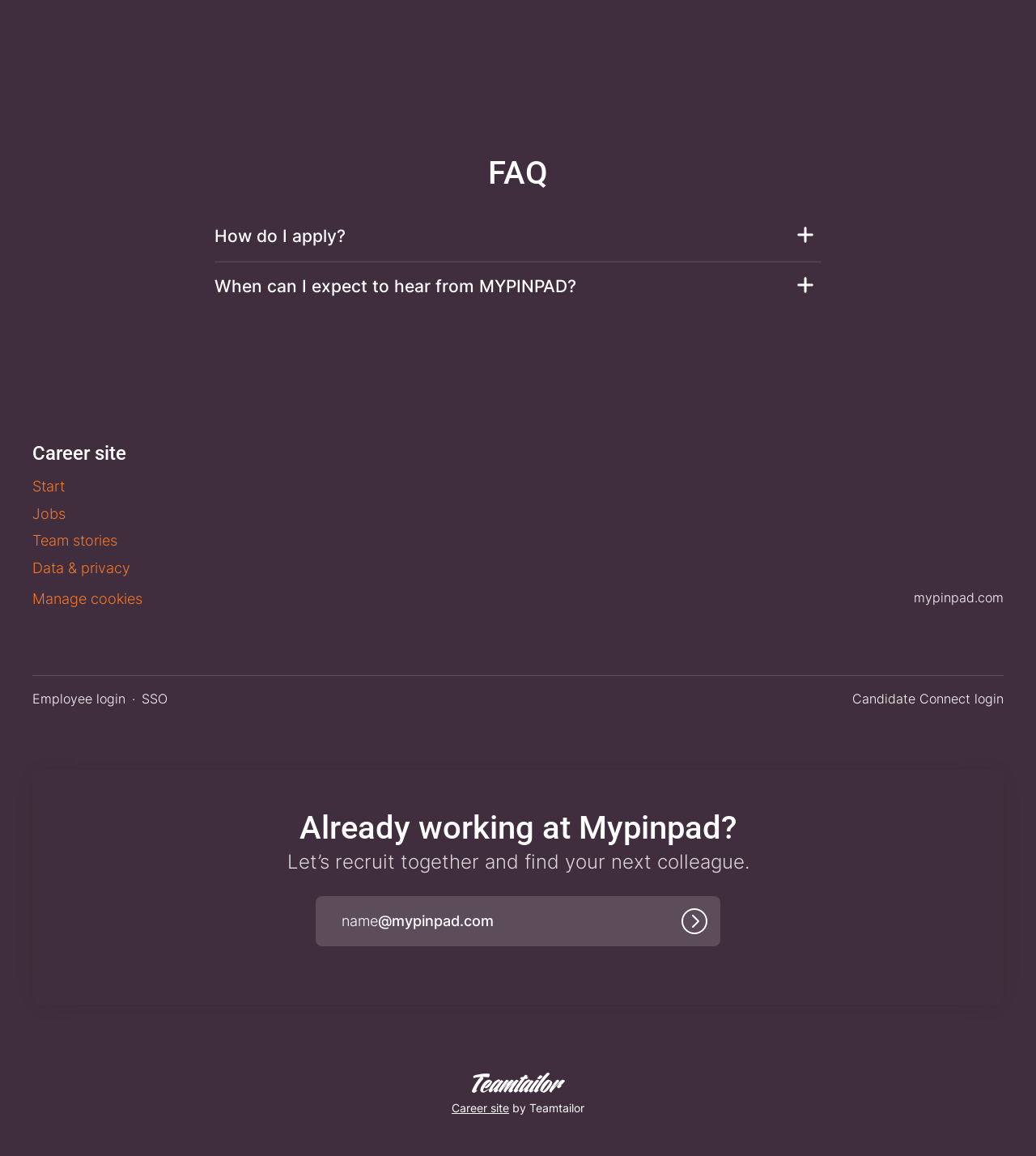Determine the bounding box coordinates of the UI element described by: "How do I apply?".

[0.207, 0.183, 0.793, 0.226]